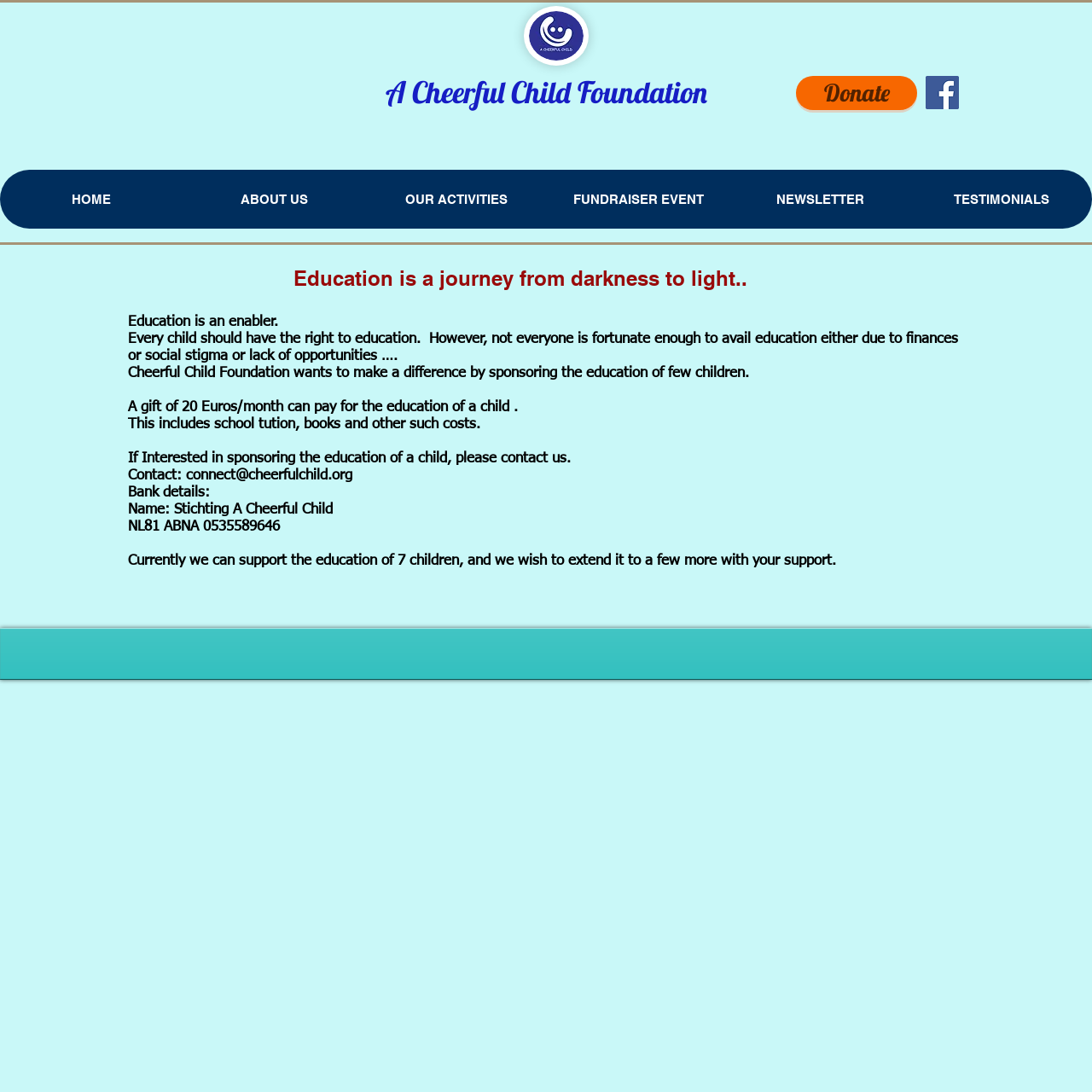Please specify the bounding box coordinates of the clickable region to carry out the following instruction: "Contact us through email". The coordinates should be four float numbers between 0 and 1, in the format [left, top, right, bottom].

[0.17, 0.429, 0.323, 0.442]